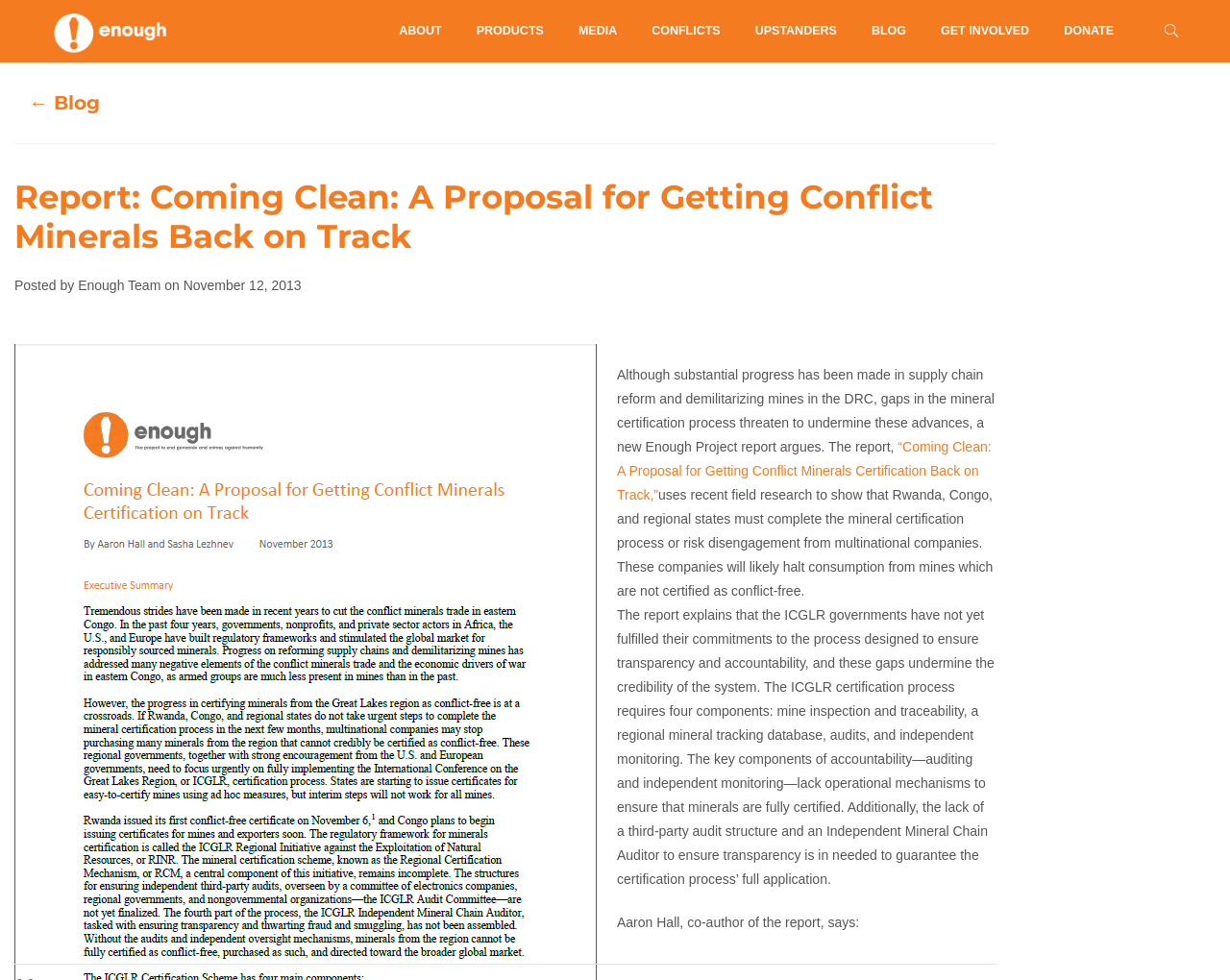Provide the bounding box coordinates for the UI element described in this sentence: "Get Involved". The coordinates should be four float values between 0 and 1, i.e., [left, top, right, bottom].

[0.751, 0.0, 0.851, 0.064]